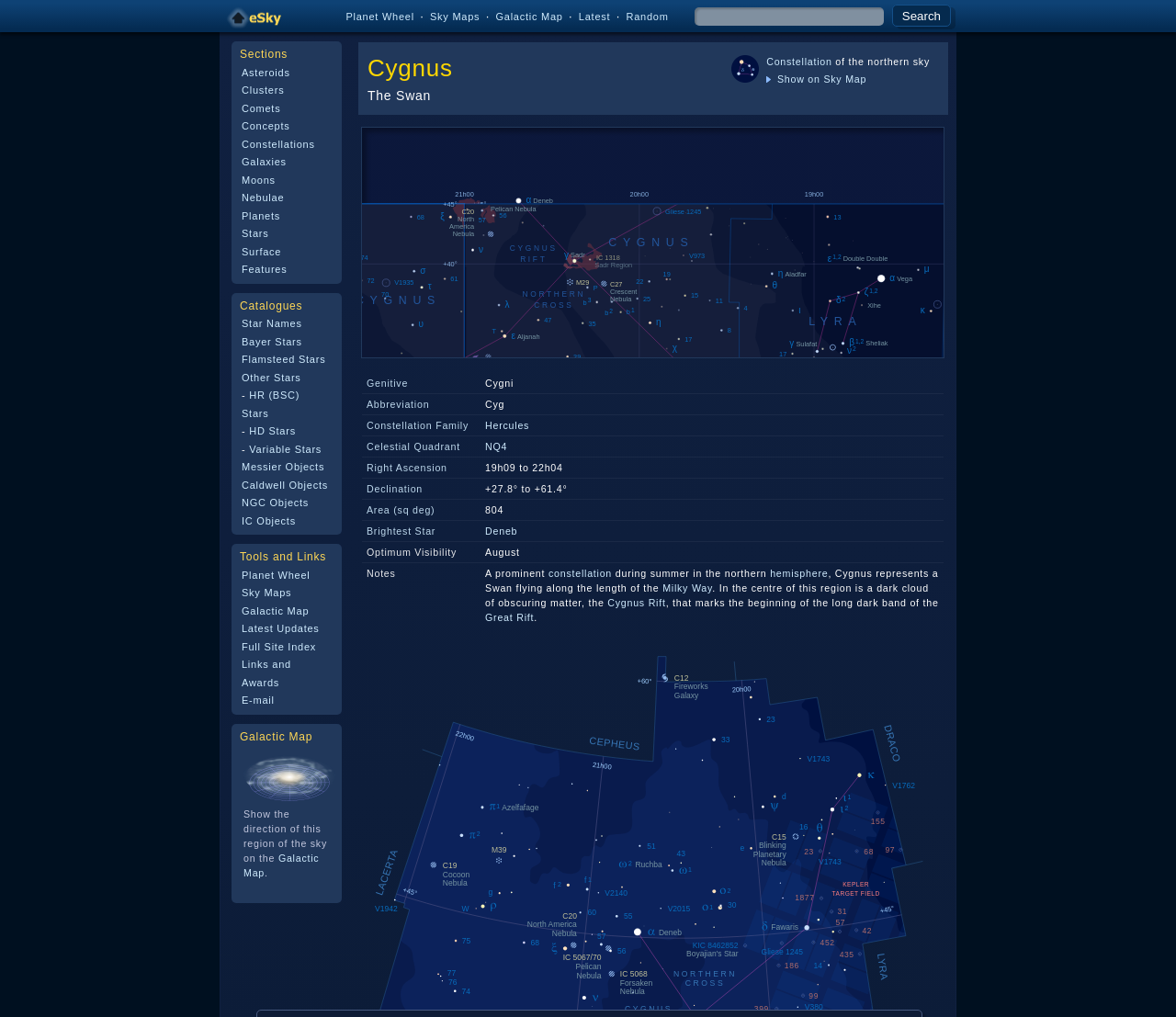Provide a short, one-word or phrase answer to the question below:
What type of celestial objects are listed under 'Catalogues'?

Stars